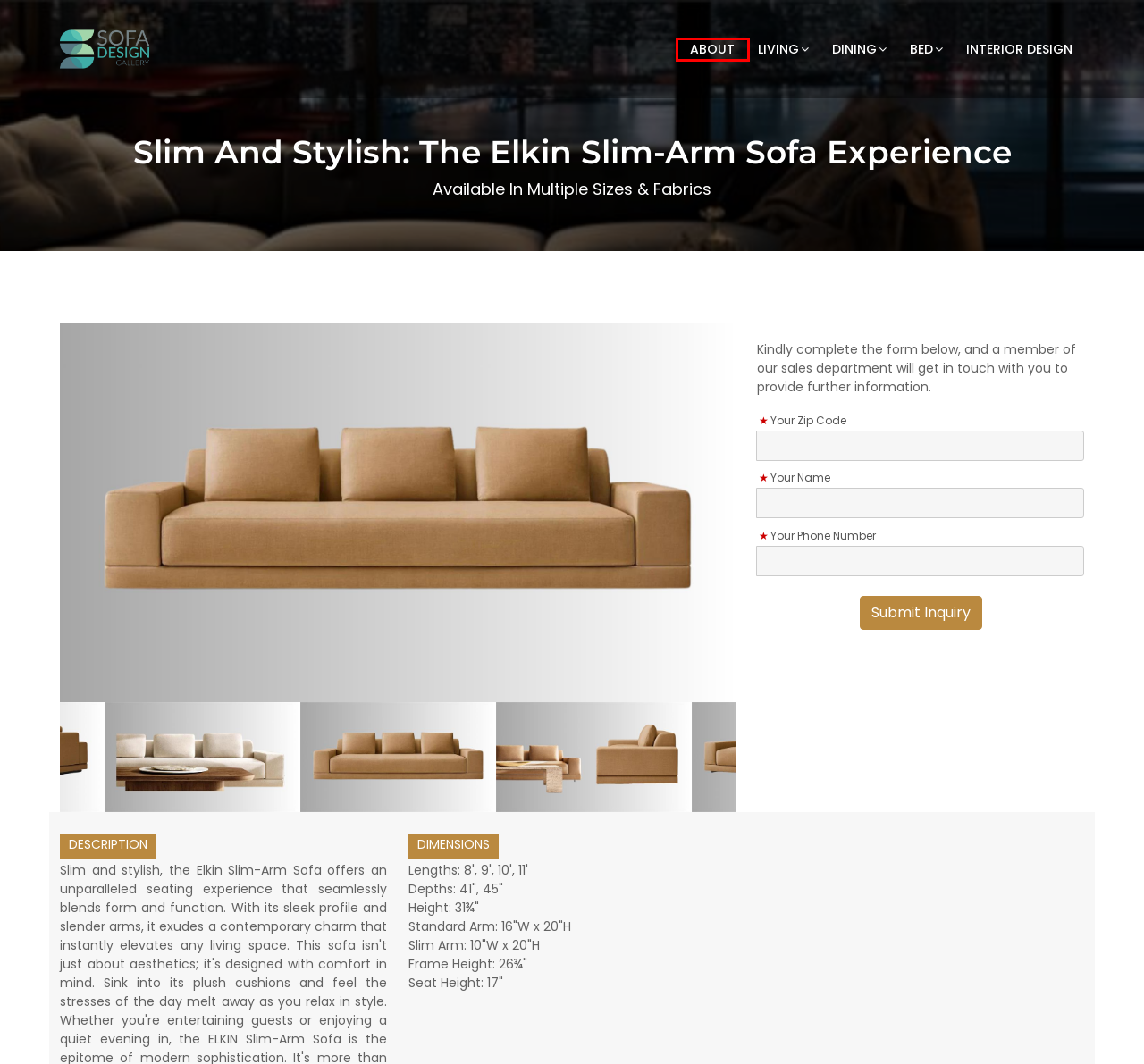Analyze the webpage screenshot with a red bounding box highlighting a UI element. Select the description that best matches the new webpage after clicking the highlighted element. Here are the options:
A. About Us - Sofa Design Gallery
B. The Rudy Slope Arm Sofa: Where Comfort Meets Style
C. Chic Comfort: The Maywood Sofa Experience
D. Interior Design
E. Sofa Design Gallery: Elevate Your Space with Modern Furniture
F. Sofa Fit for Royalty: Empire Collection
G. Madison Sofa: Where Comfort Meets Chic
H. Introducing Our New Furniture Collection

A